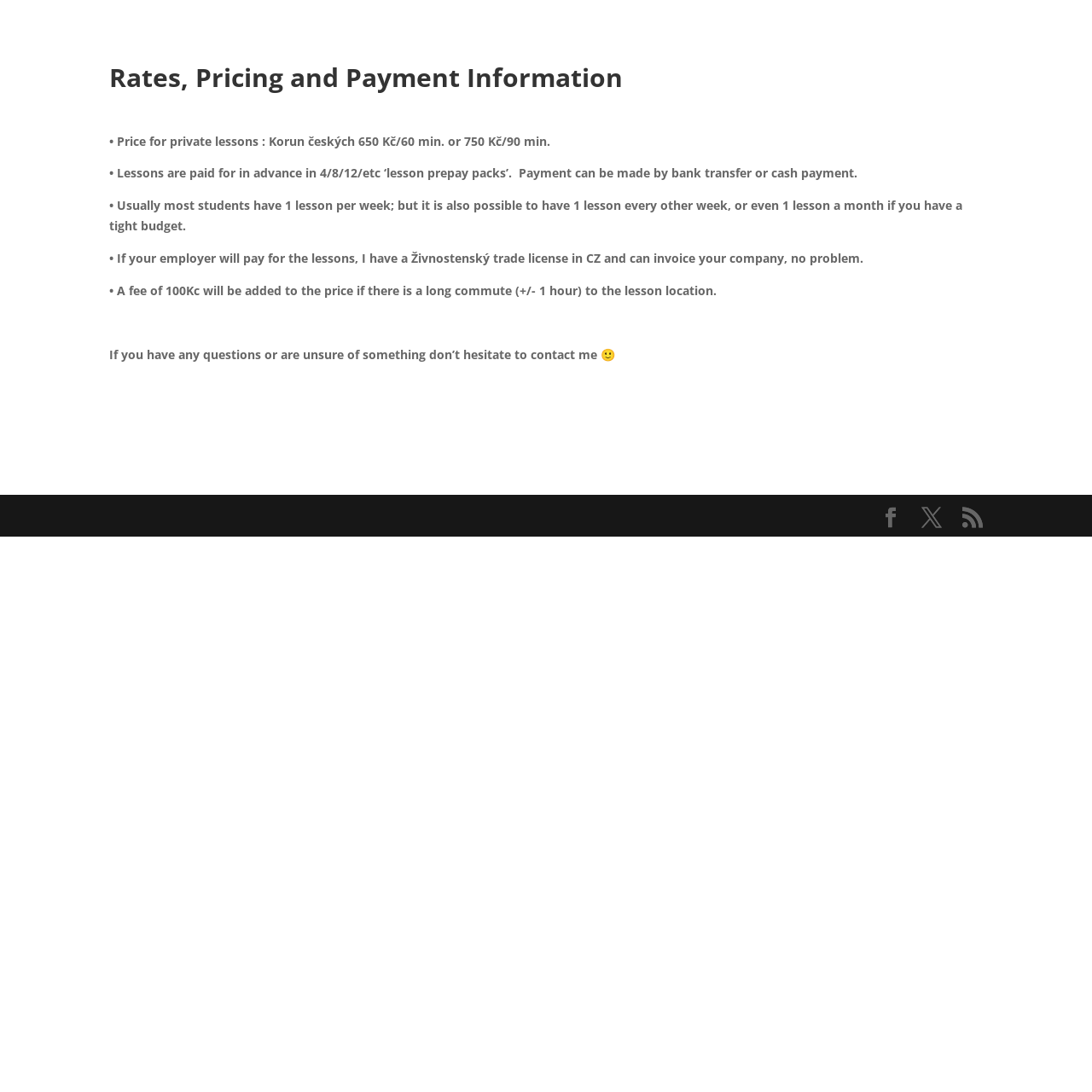Determine the main headline of the webpage and provide its text.

Rates, Pricing and Payment Information